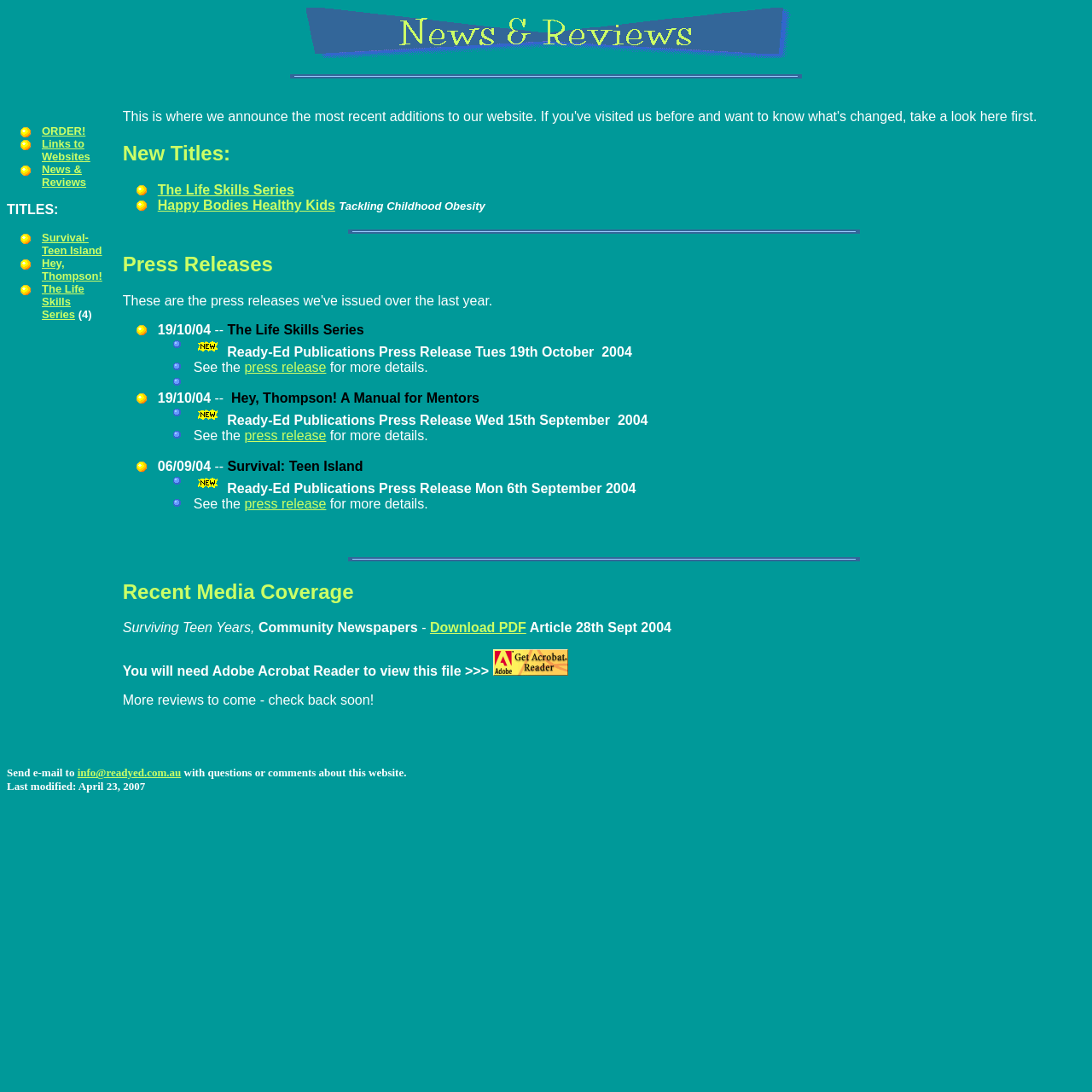Describe all the key features of the webpage in detail.

The webpage is titled "Ready-Ed News Page" and has a layout divided into two main sections. The top section, which spans the entire width of the page, contains a table with a single row and three columns. The first column has an image with the text "News & Reviews" and another image below it. The second column is empty, and the third column has a table with three rows, each containing an image and a link to "ORDER!", "Links to Websites", and "News & Reviews", respectively.

The main content of the page is in the second section, which is also a table with a single row and two columns. The first column is narrow and contains a table with multiple rows, each with an image and a link to a title, such as "Survival- Teen Island", "Hey, Thompson!", and "The Life Skills Series (4)". The second column is wider and contains a heading "New Titles:" followed by a table with two rows, each with an image and a link to "The Life Skills Series" and "Happy Bodies Healthy Kids Tackling Childhood Obesity", respectively.

Below this table is a heading "Press Releases" followed by another table with multiple rows, each containing an image, a date, and a description of a press release, such as "19/10/04 -- The Life Skills Series [New!] Ready-Ed Publications Press Release Tues 19th October 2004 See the press release for more details." The press release descriptions are followed by a link to the press release.

There are several images scattered throughout the page, including icons and logos, but no prominent images that dominate the page. The overall layout is dense, with multiple tables and links, but the content is organized in a logical and easy-to-follow manner.